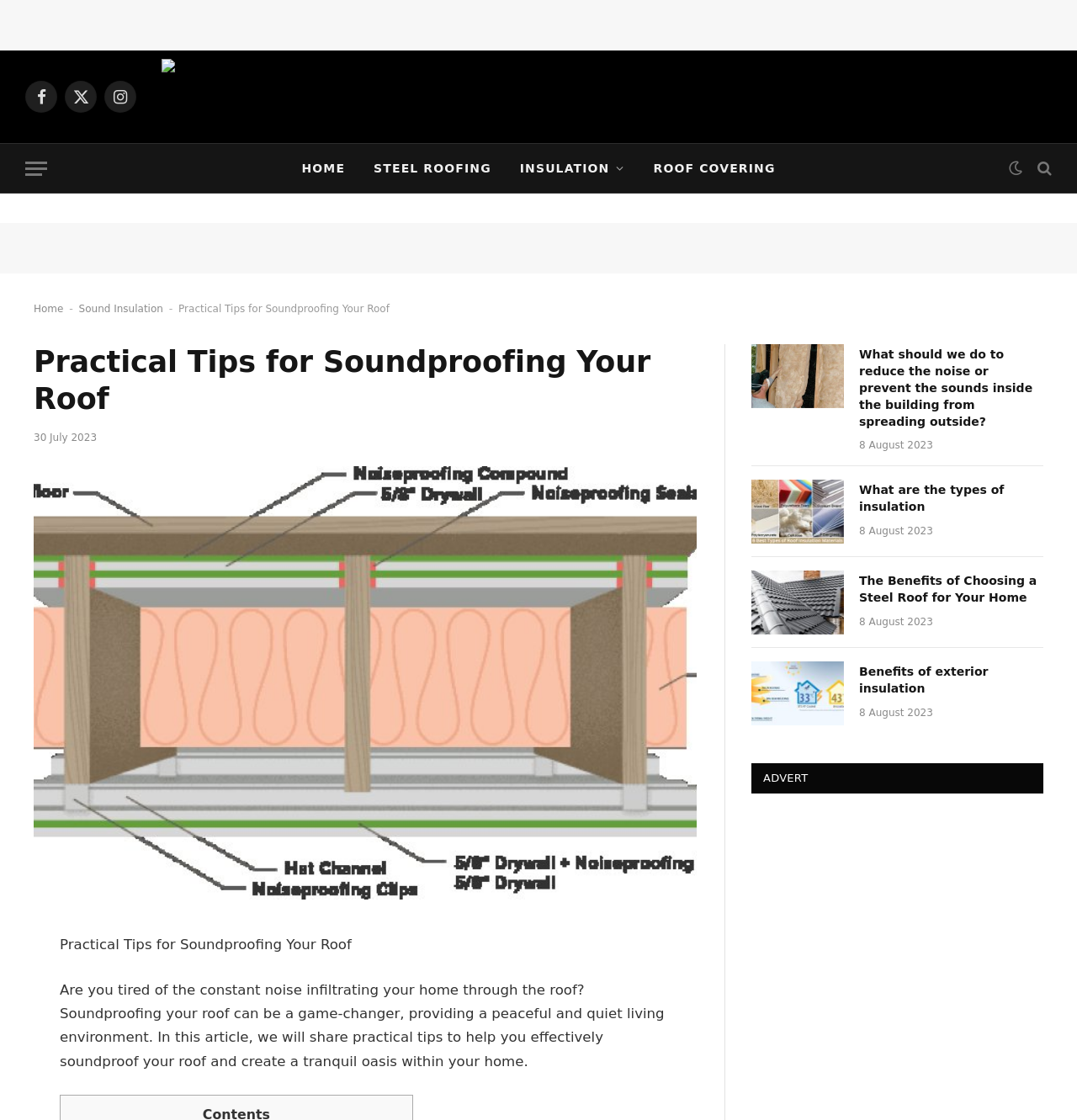Using the provided element description, identify the bounding box coordinates as (top-left x, top-left y, bottom-right x, bottom-right y). Ensure all values are between 0 and 1. Description: ROOF COVERING

[0.593, 0.128, 0.733, 0.172]